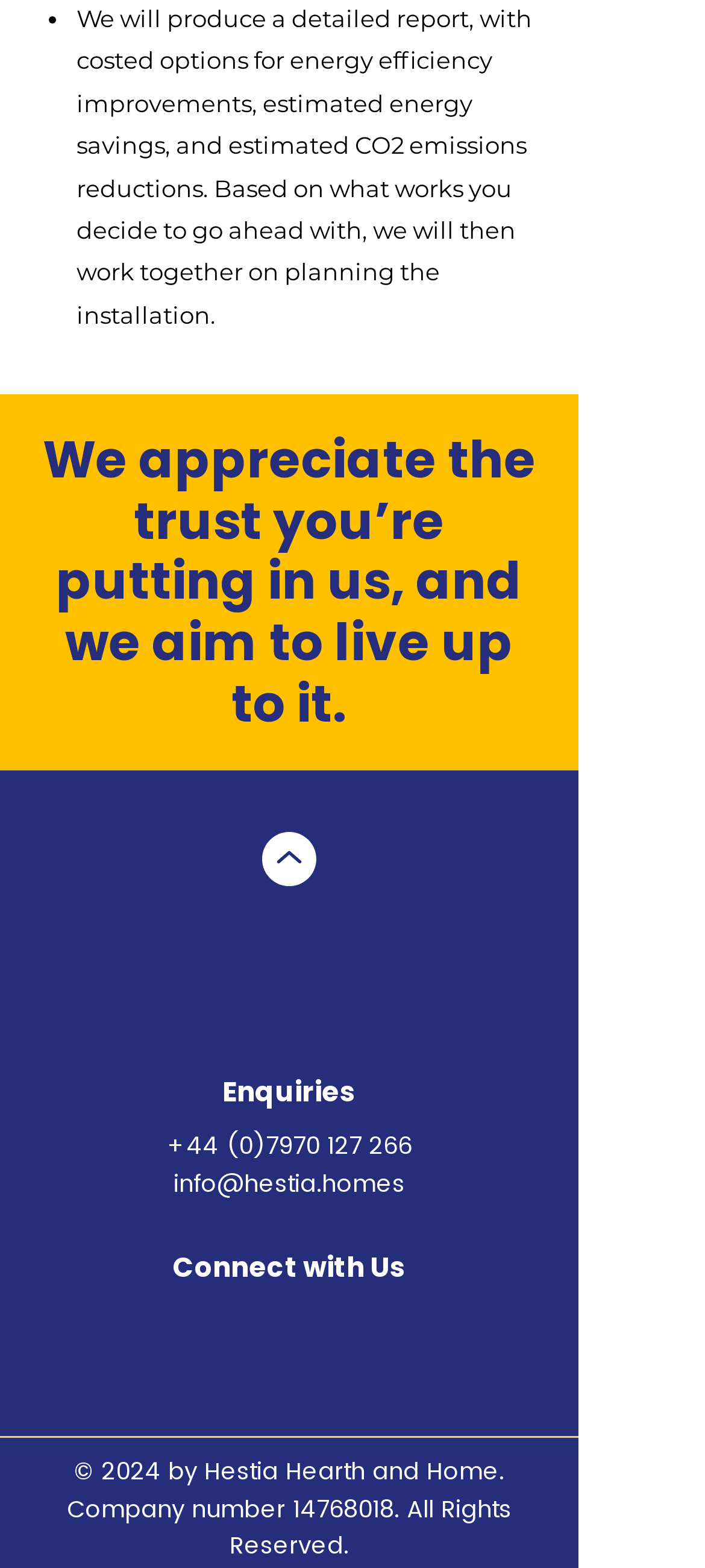Determine the bounding box coordinates in the format (top-left x, top-left y, bottom-right x, bottom-right y). Ensure all values are floating point numbers between 0 and 1. Identify the bounding box of the UI element described by: 14768018

[0.415, 0.951, 0.559, 0.973]